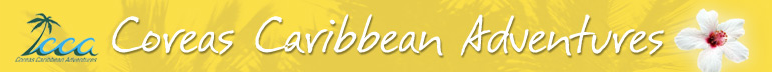What type of font is used for the logo text?
Look at the image and answer the question with a single word or phrase.

Handwritten